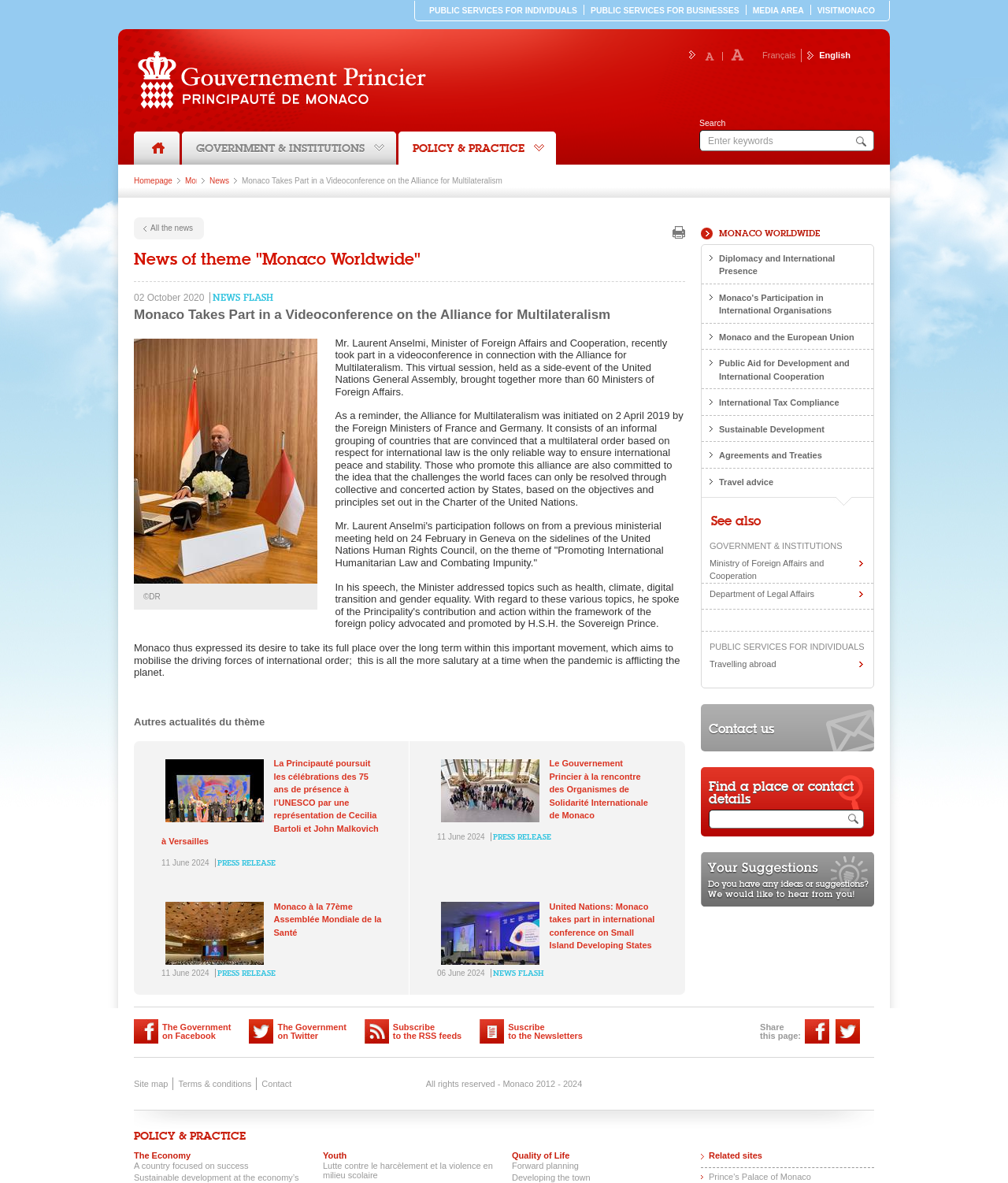Given the webpage screenshot, identify the bounding box of the UI element that matches this description: "Introduction".

[0.14, 0.001, 0.181, 0.008]